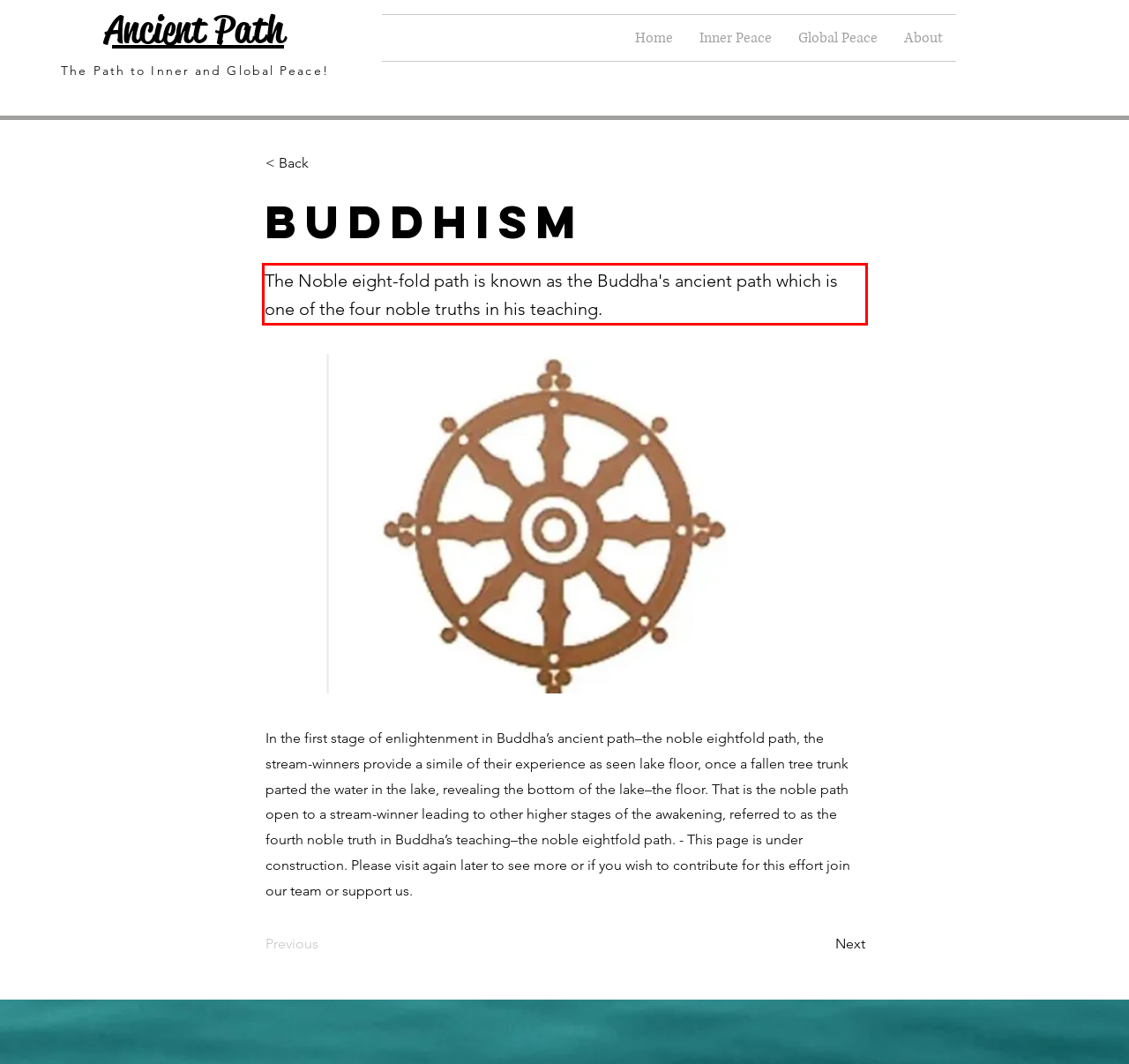Look at the provided screenshot of the webpage and perform OCR on the text within the red bounding box.

The Noble eight-fold path is known as the Buddha's ancient path which is one of the four noble truths in his teaching.